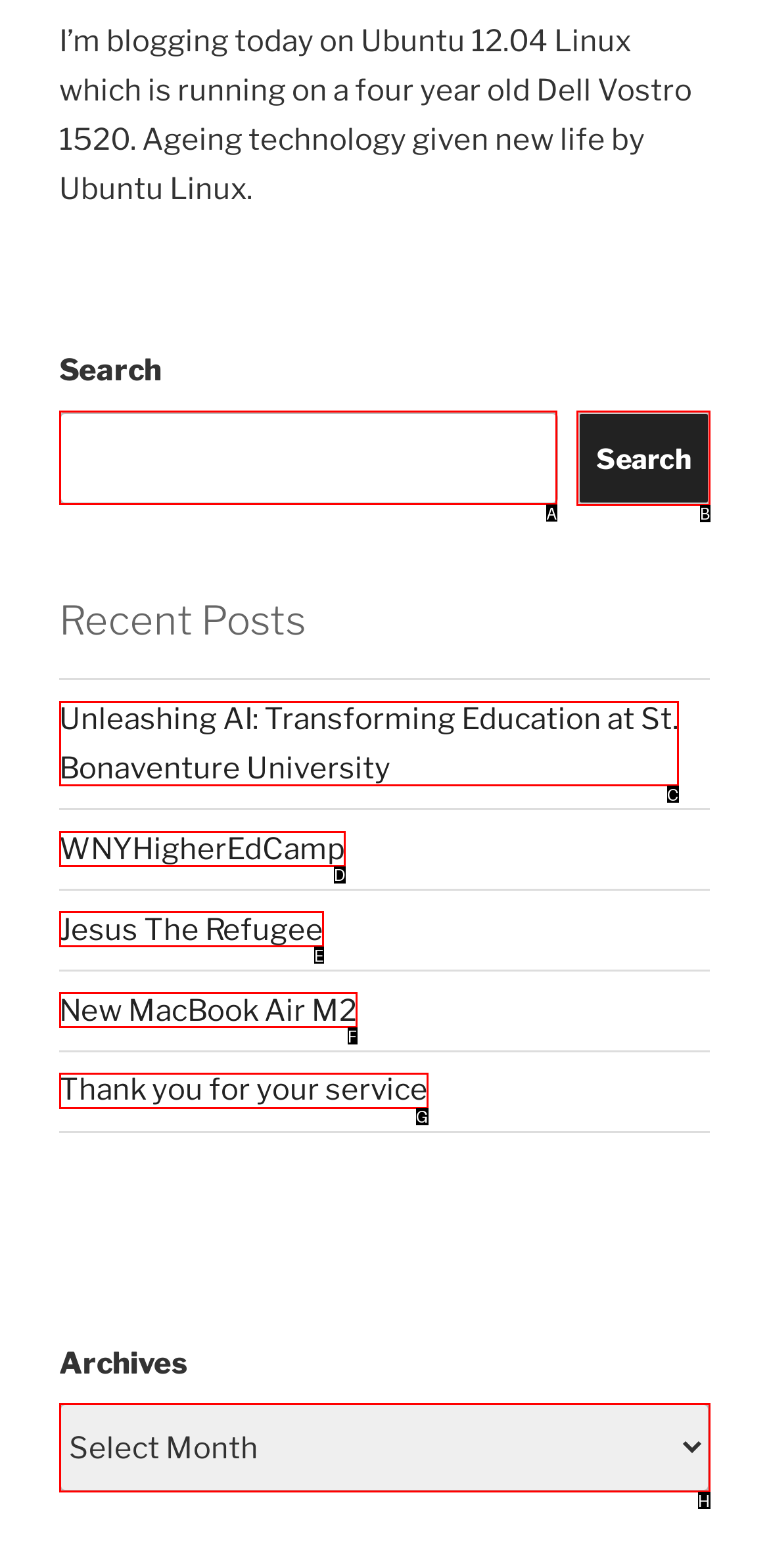Determine which HTML element I should select to execute the task: search for something
Reply with the corresponding option's letter from the given choices directly.

A